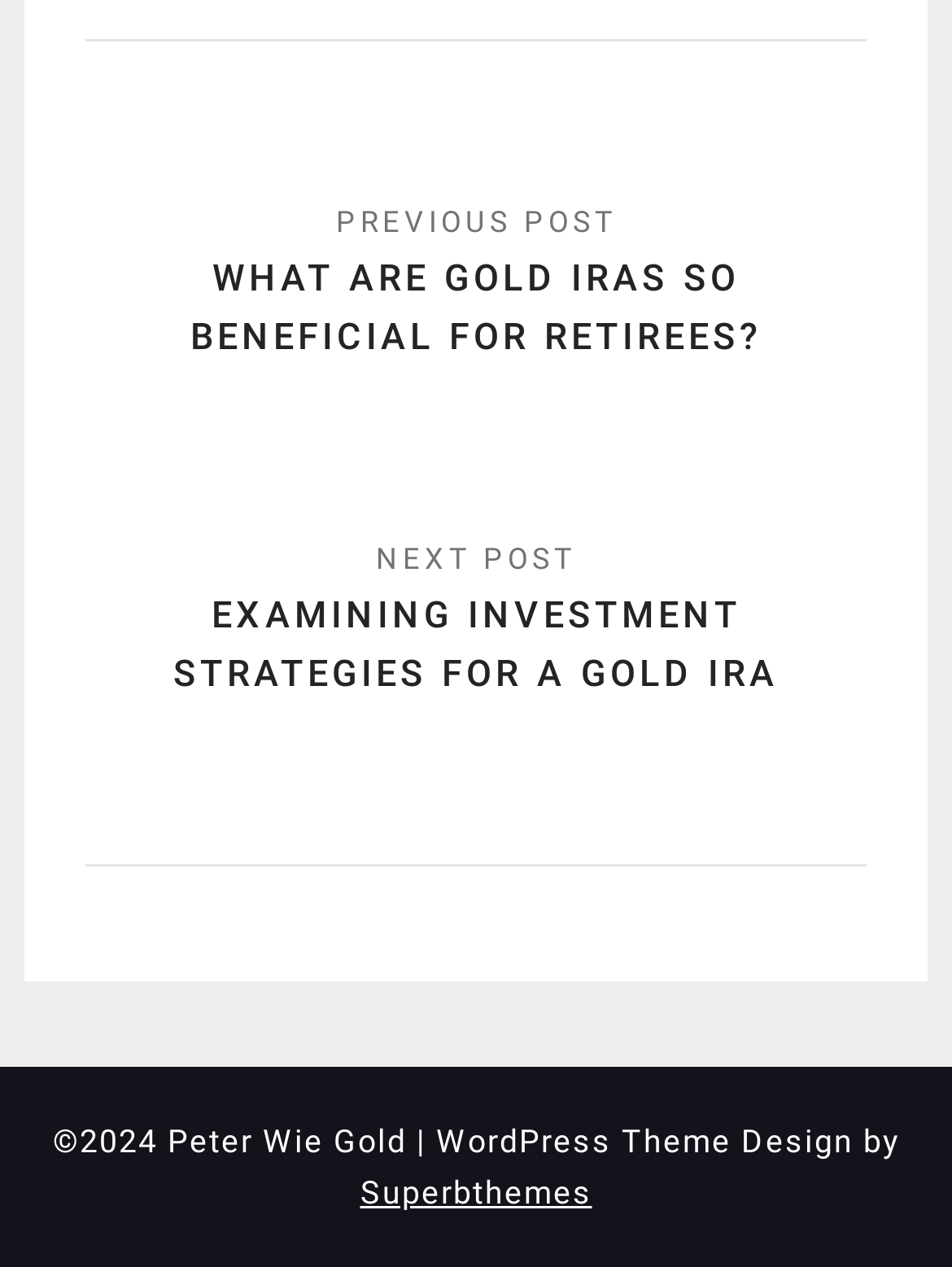How many navigation links are available?
Using the image as a reference, give an elaborate response to the question.

There are two navigation links available, 'PREVIOUS POST WHAT ARE GOLD IRAS SO BENEFICIAL FOR RETIREES?' and 'NEXT POST EXAMINING INVESTMENT STRATEGIES FOR A GOLD IRA', which are located under the 'Post navigation' heading.